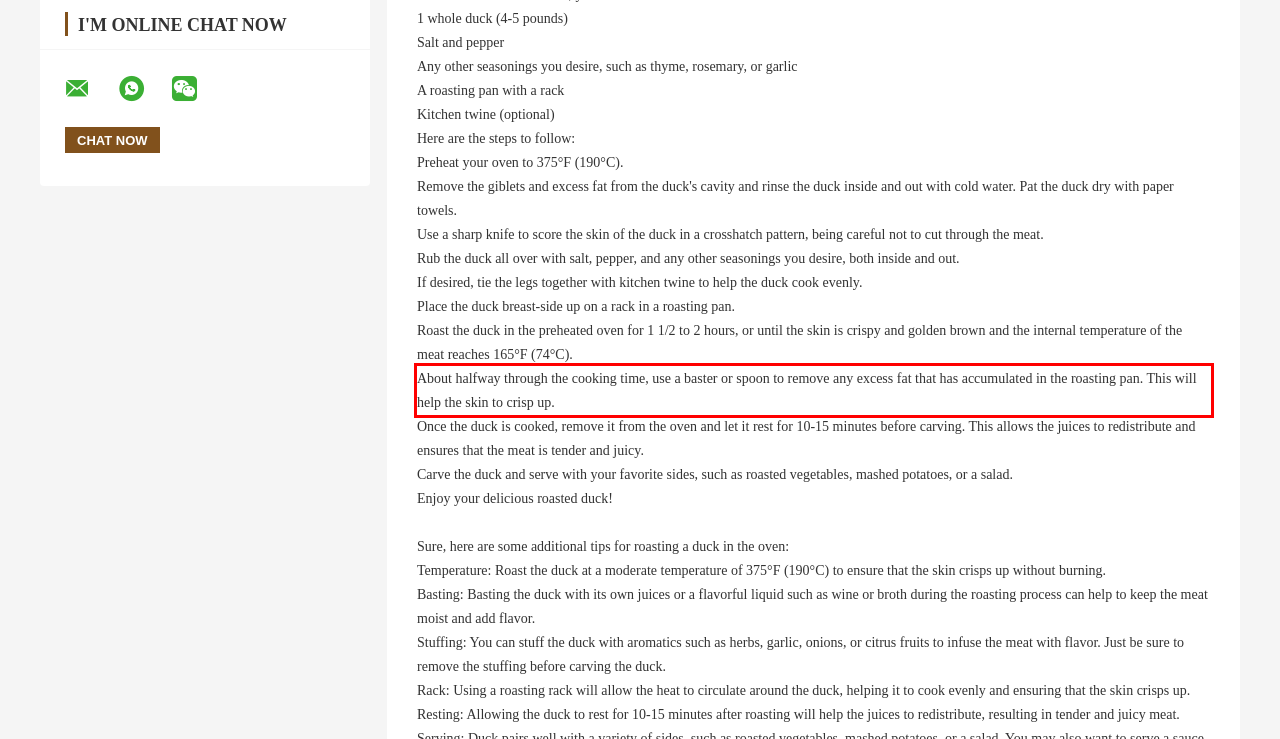You are provided with a screenshot of a webpage featuring a red rectangle bounding box. Extract the text content within this red bounding box using OCR.

About halfway through the cooking time, use a baster or spoon to remove any excess fat that has accumulated in the roasting pan. This will help the skin to crisp up.